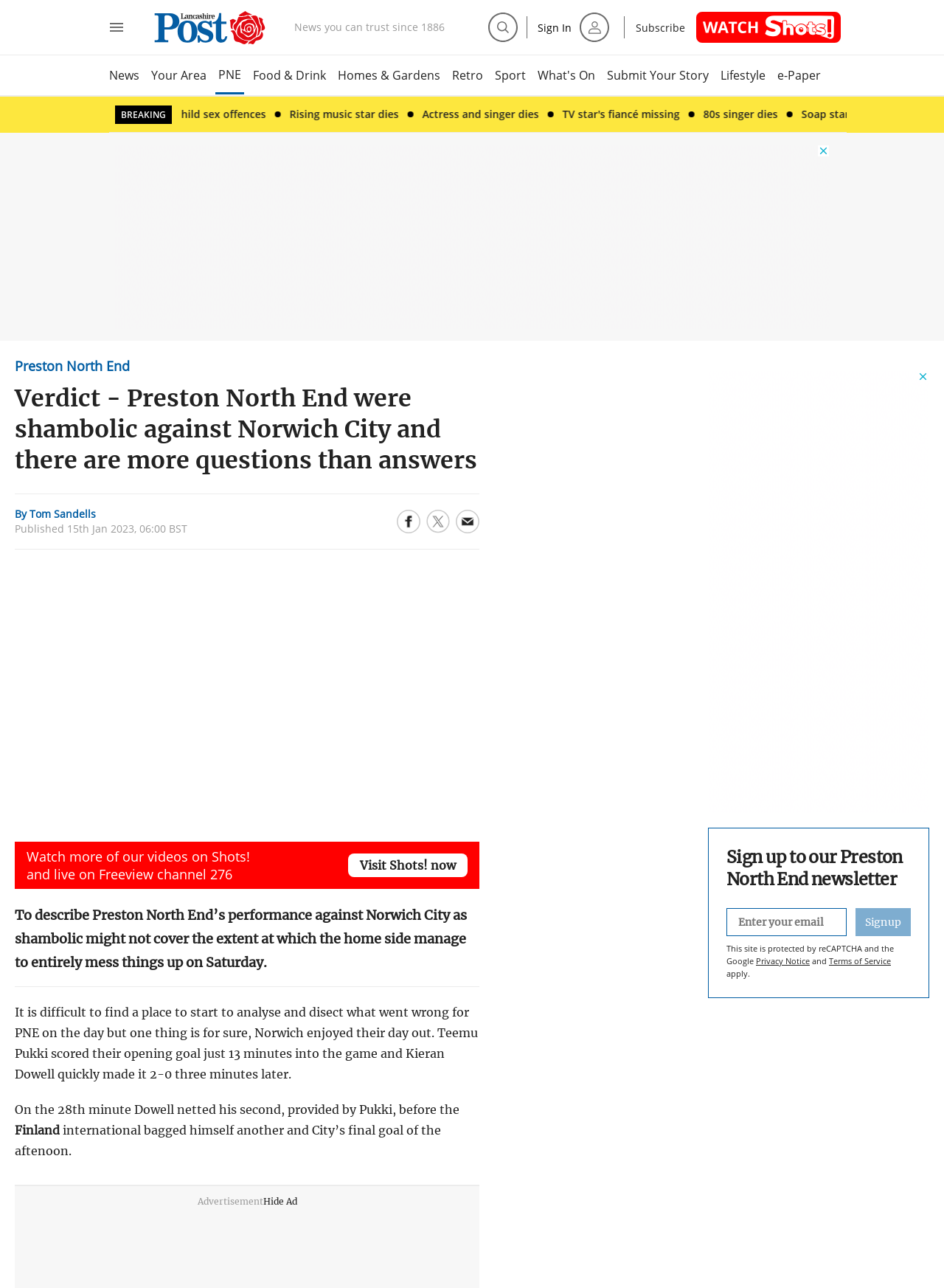Determine the bounding box of the UI component based on this description: "Types of DJ Lighting". The bounding box coordinates should be four float values between 0 and 1, i.e., [left, top, right, bottom].

None